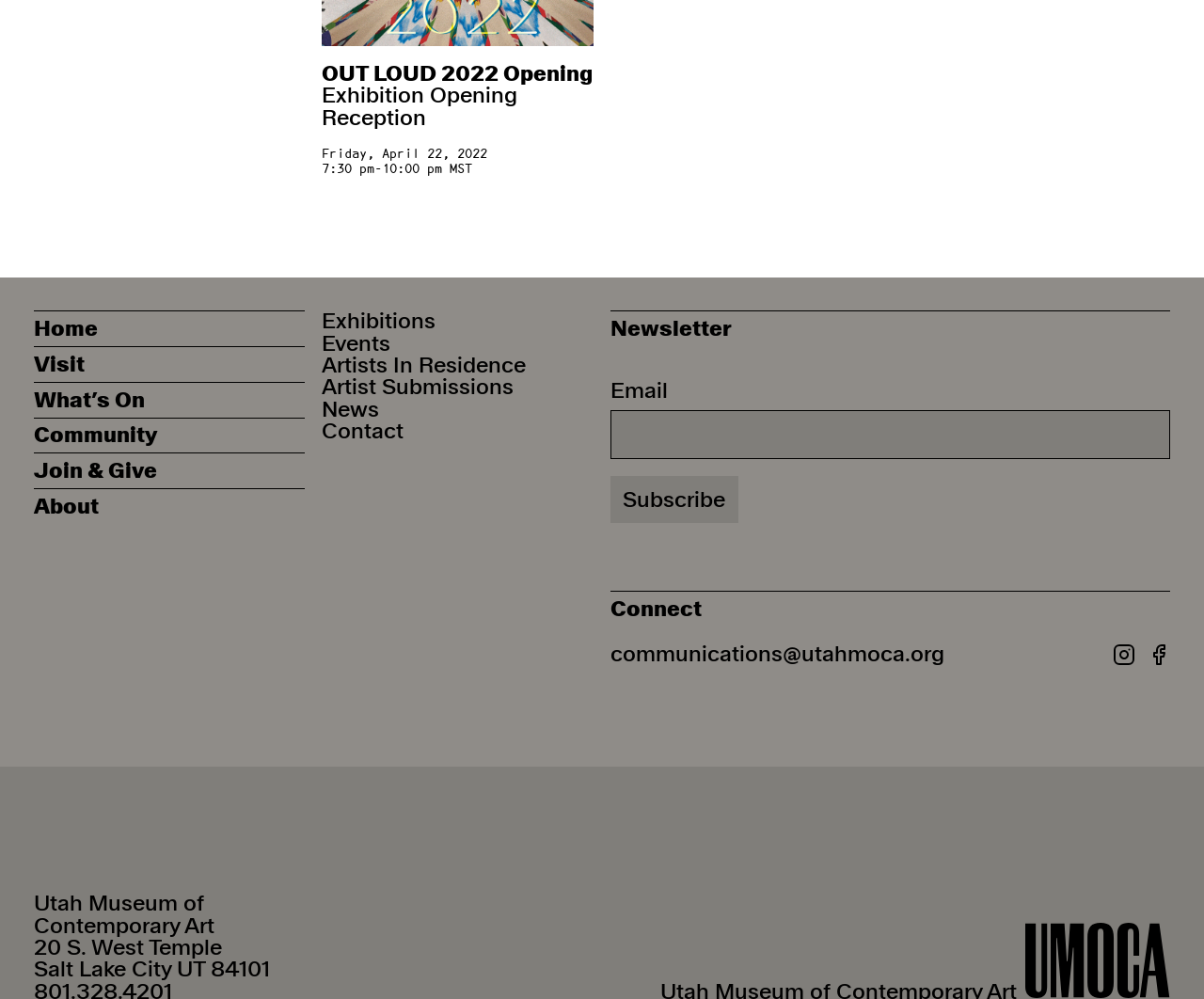Specify the bounding box coordinates of the element's area that should be clicked to execute the given instruction: "Click on the 'Home' link". The coordinates should be four float numbers between 0 and 1, i.e., [left, top, right, bottom].

[0.028, 0.311, 0.254, 0.347]